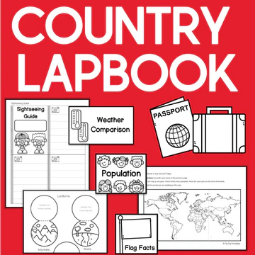What is the main purpose of the lapbook?
Utilize the image to construct a detailed and well-explained answer.

The lapbook serves as a dynamic educational resource, encouraging learners to explore and understand different countries and their characteristics, making it a tool for educational purposes.